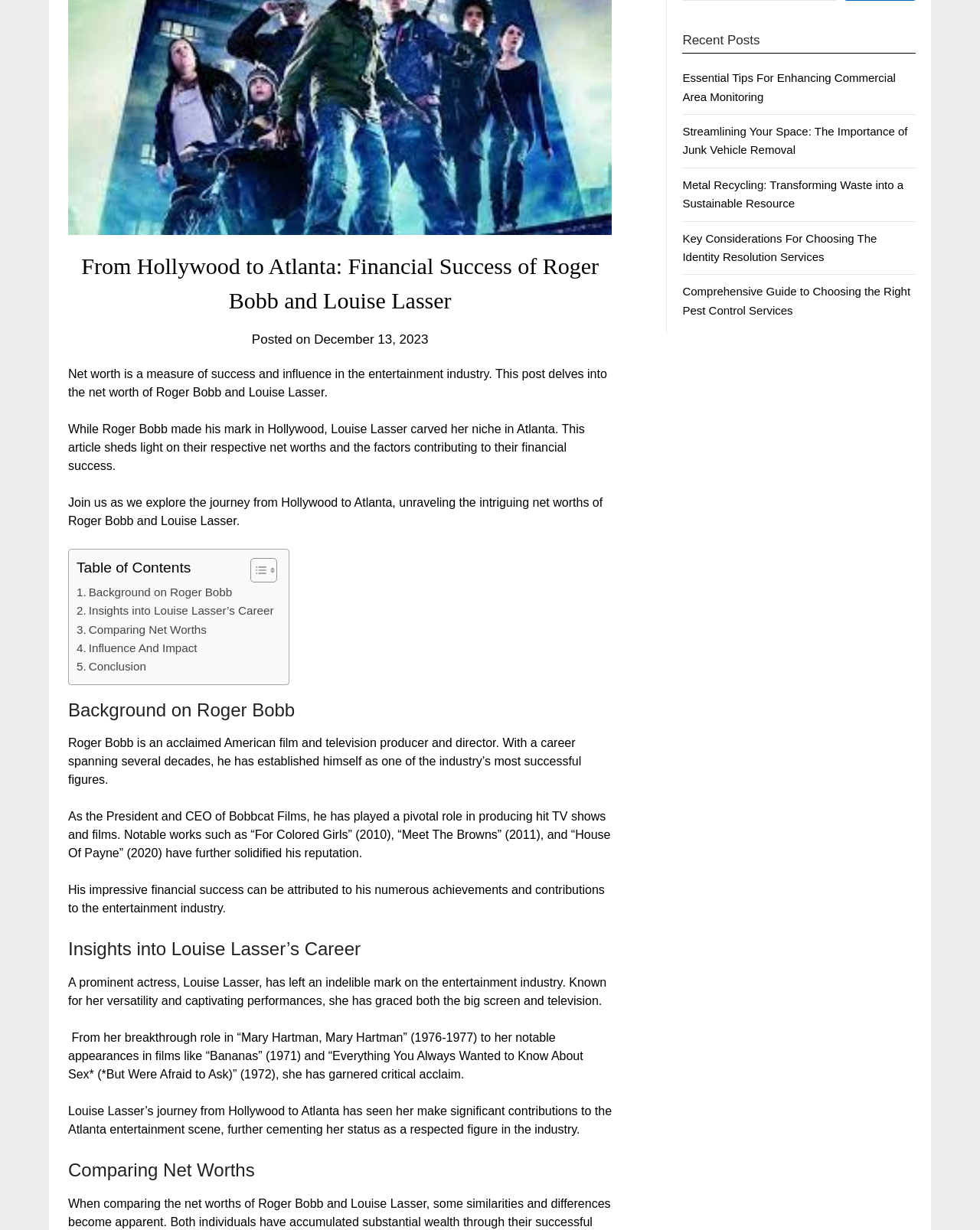Using the webpage screenshot, find the UI element described by parent_node: Search for: value="Search". Provide the bounding box coordinates in the format (top-left x, top-left y, bottom-right x, bottom-right y), ensuring all values are floating point numbers between 0 and 1.

None